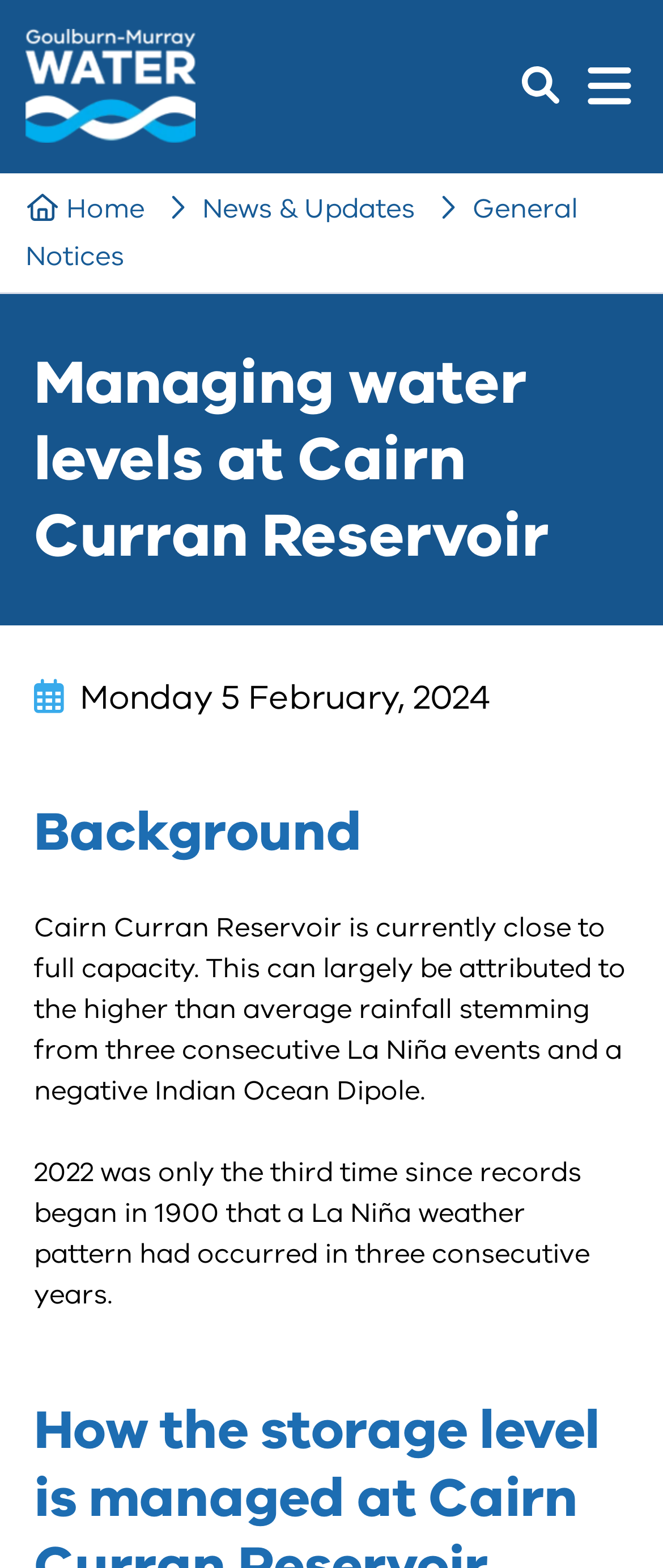What is the reason for the higher water level in Cairn Curran Reservoir?
Give a detailed explanation using the information visible in the image.

The webpage states that the higher water level in Cairn Curran Reservoir is attributed to the higher than average rainfall stemming from three consecutive La Niña events and a negative Indian Ocean Dipole, as mentioned in the text.